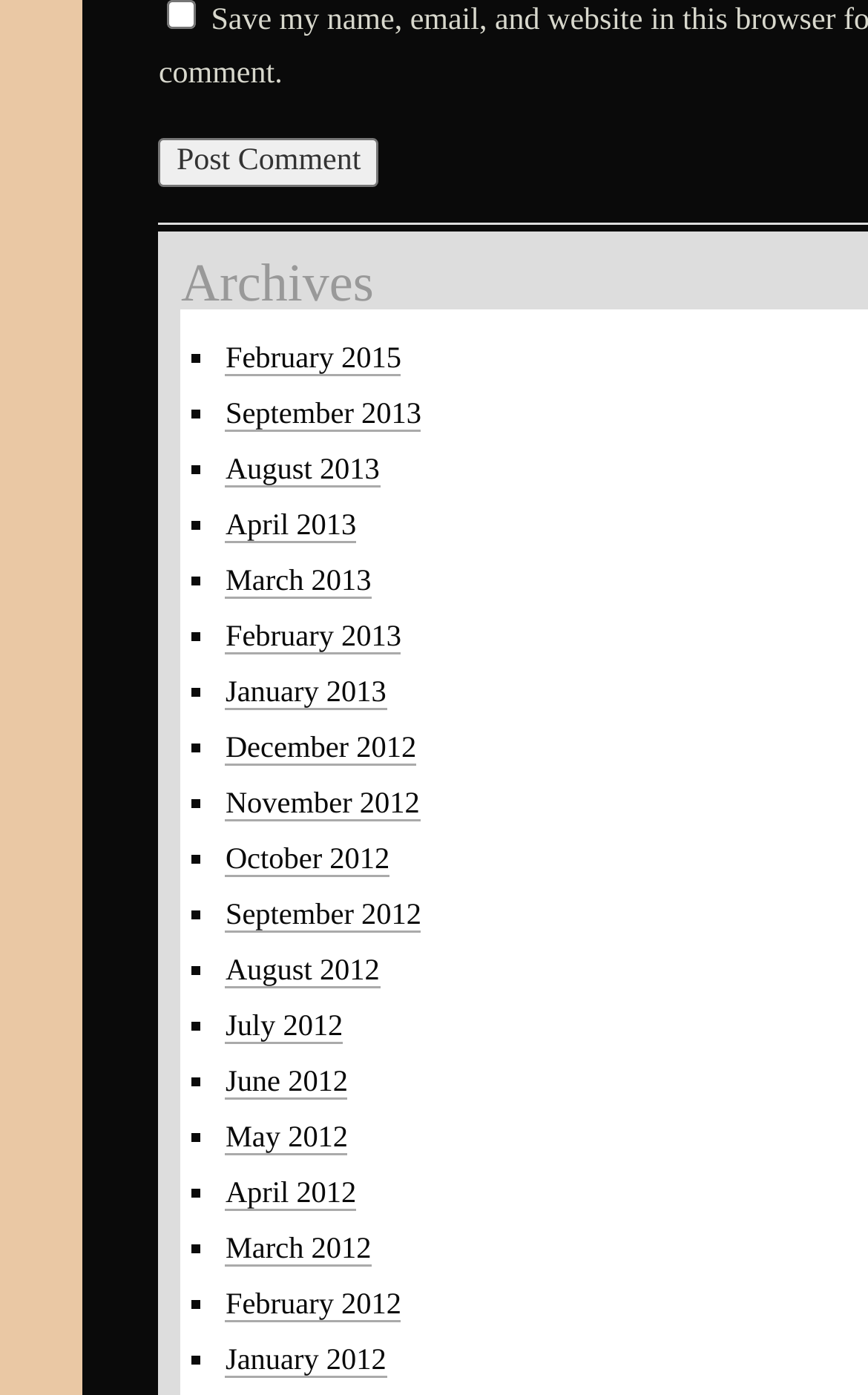Find the bounding box coordinates of the element I should click to carry out the following instruction: "Click the Post Comment button".

[0.183, 0.099, 0.436, 0.134]